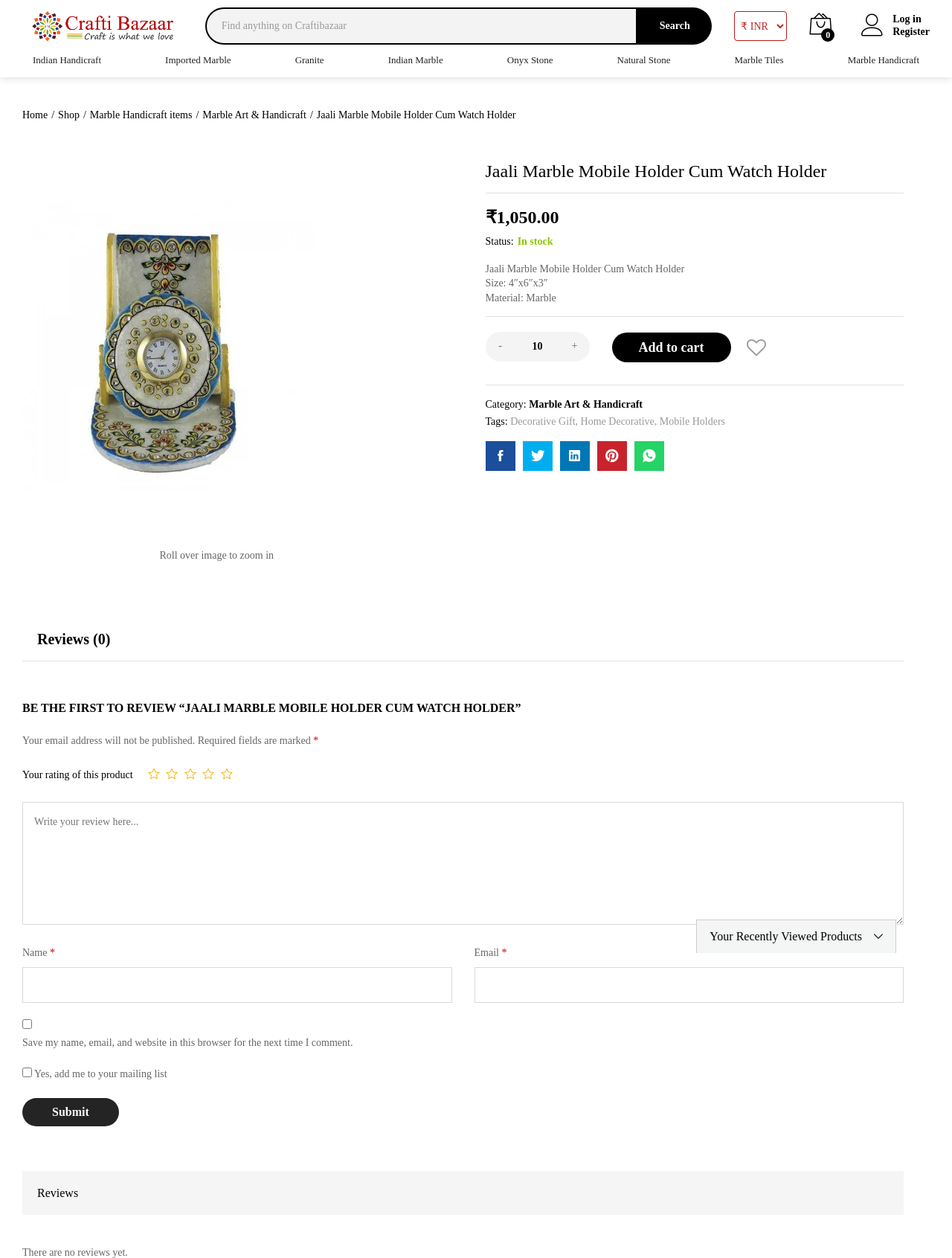Explain in detail what is displayed on the webpage.

This webpage is about a product called "Jaali Marble Mobile Holder Cum Watch Holder" on an e-commerce website called Crafti Bazaar. At the top of the page, there is a navigation bar with links to the website's homepage, shop, and other categories. Below the navigation bar, there is a search bar and a dropdown menu to select a category.

On the left side of the page, there is a menu with links to different categories, such as Indian Handicraft, Imported Marble, and Natural Stone. Below the menu, there is a link to the product's category, Marble Art & Handicraft.

The main content of the page is about the product, which is displayed in a large image on the left side of the page. Below the image, there is a description of the product, including its size, material, and price. The price is ₹1,050.00, and the product is in stock.

To the right of the product image, there is a section to add the product to the cart, with a spin button to select the quantity and a button to add to cart. Below this section, there are links to the product's category and tags, such as Decorative Gift and Home Decorative.

Further down the page, there is a section for reviews, with a tab to write a review and a section to display reviews. The review section is currently empty, with a message encouraging users to be the first to review the product.

At the bottom of the page, there is a section for recently viewed products, with a heading and a link to view more products.